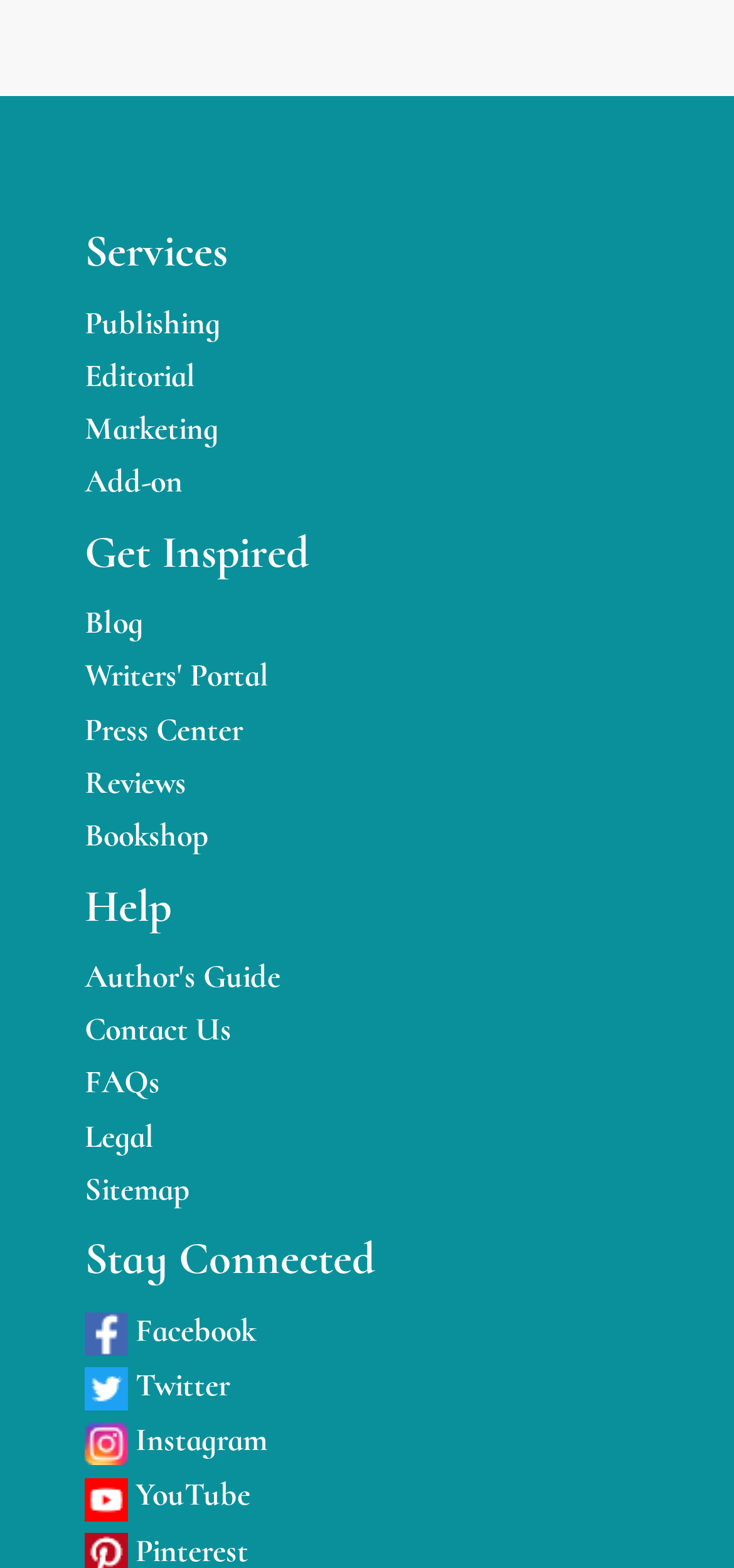Identify the bounding box of the HTML element described as: "Press Center".

[0.115, 0.452, 0.331, 0.478]